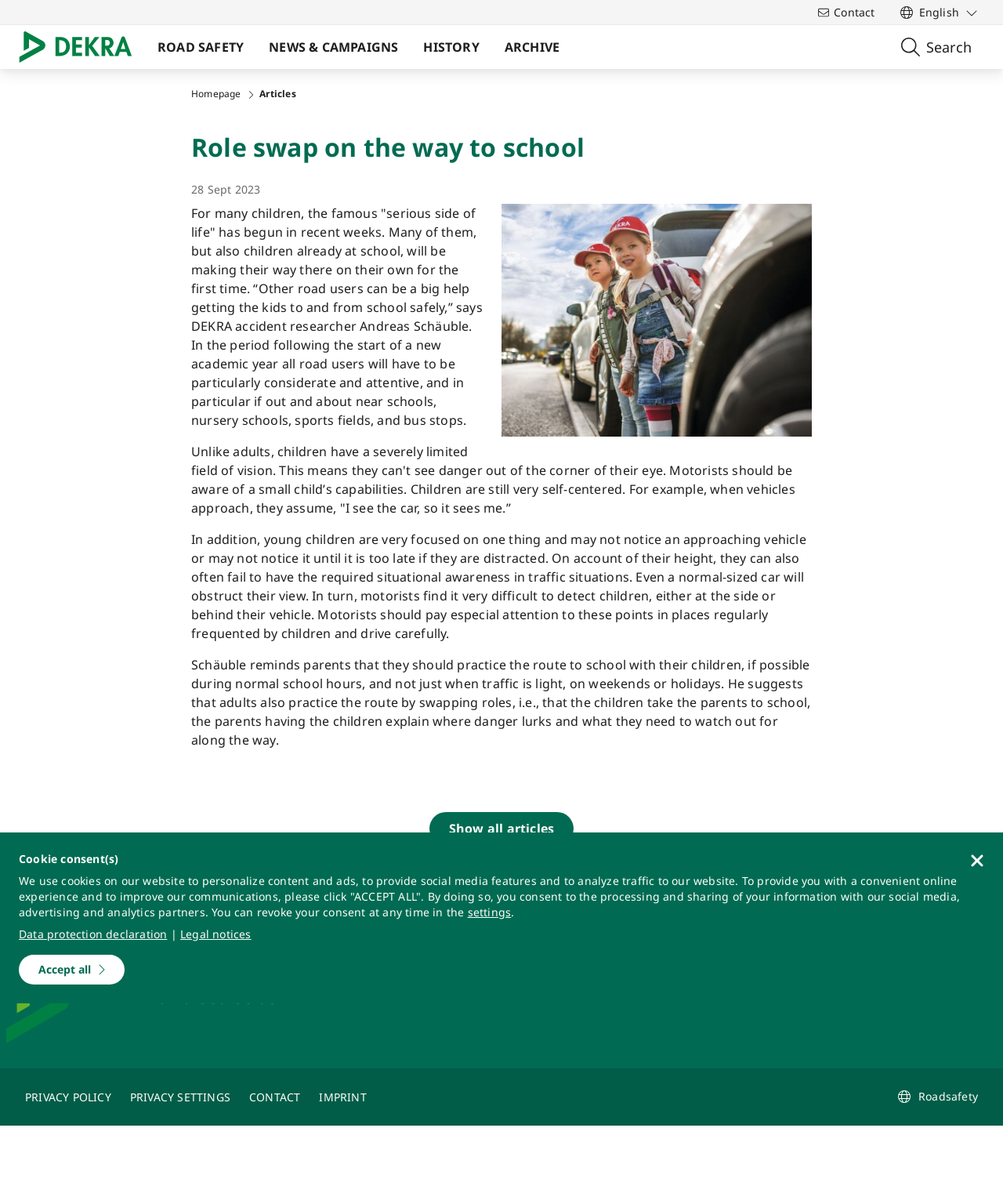Kindly determine the bounding box coordinates of the area that needs to be clicked to fulfill this instruction: "Click the link to read about Baseball Legend Hank Aaron's death after receiving the Experimental Moderna mRNA COVID Injection".

None